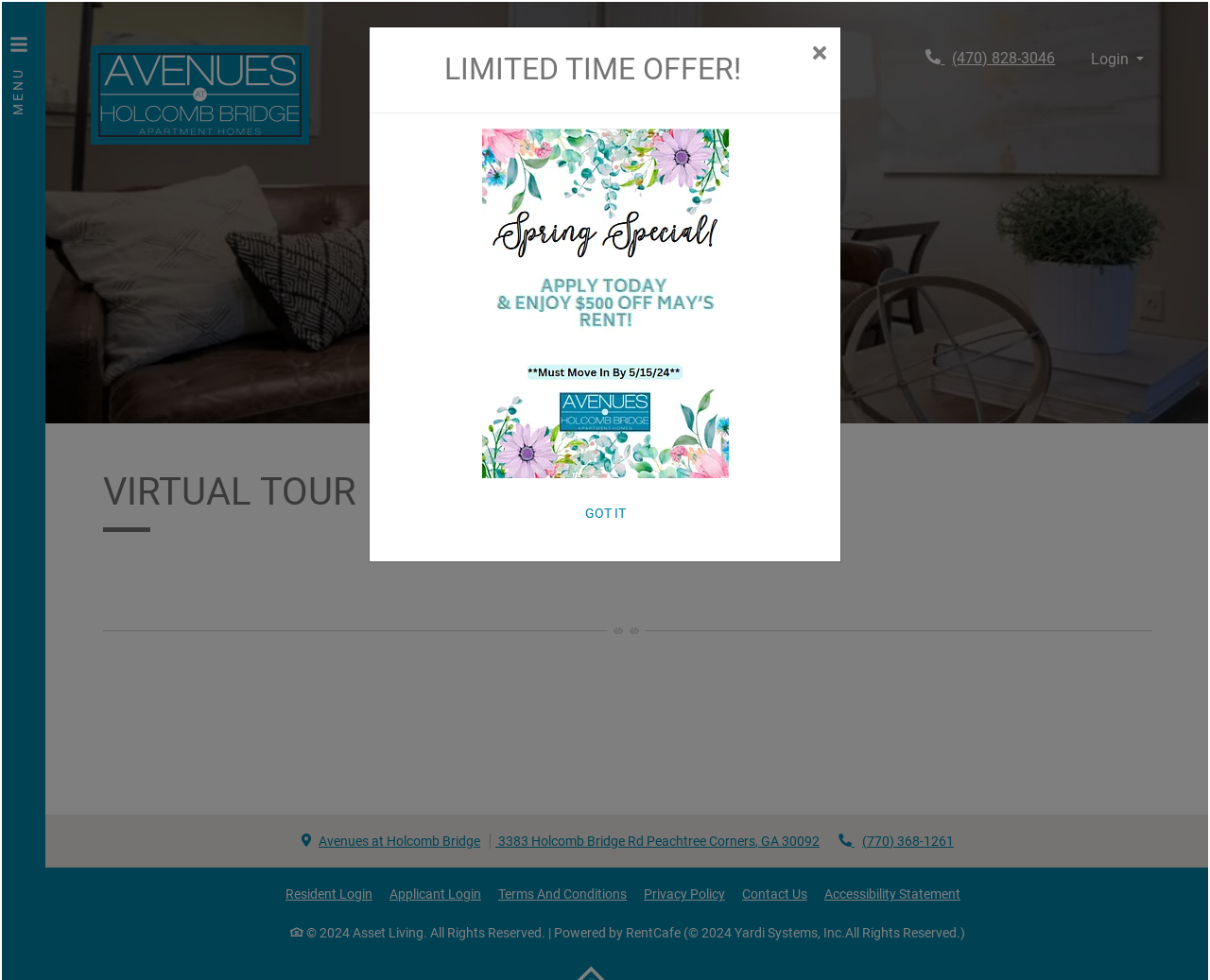Using the element description: "aria-label="Toggle navigation"", determine the bounding box coordinates for the specified UI element. The coordinates should be four float numbers between 0 and 1, [left, top, right, bottom].

[0.0, 0.031, 0.031, 0.104]